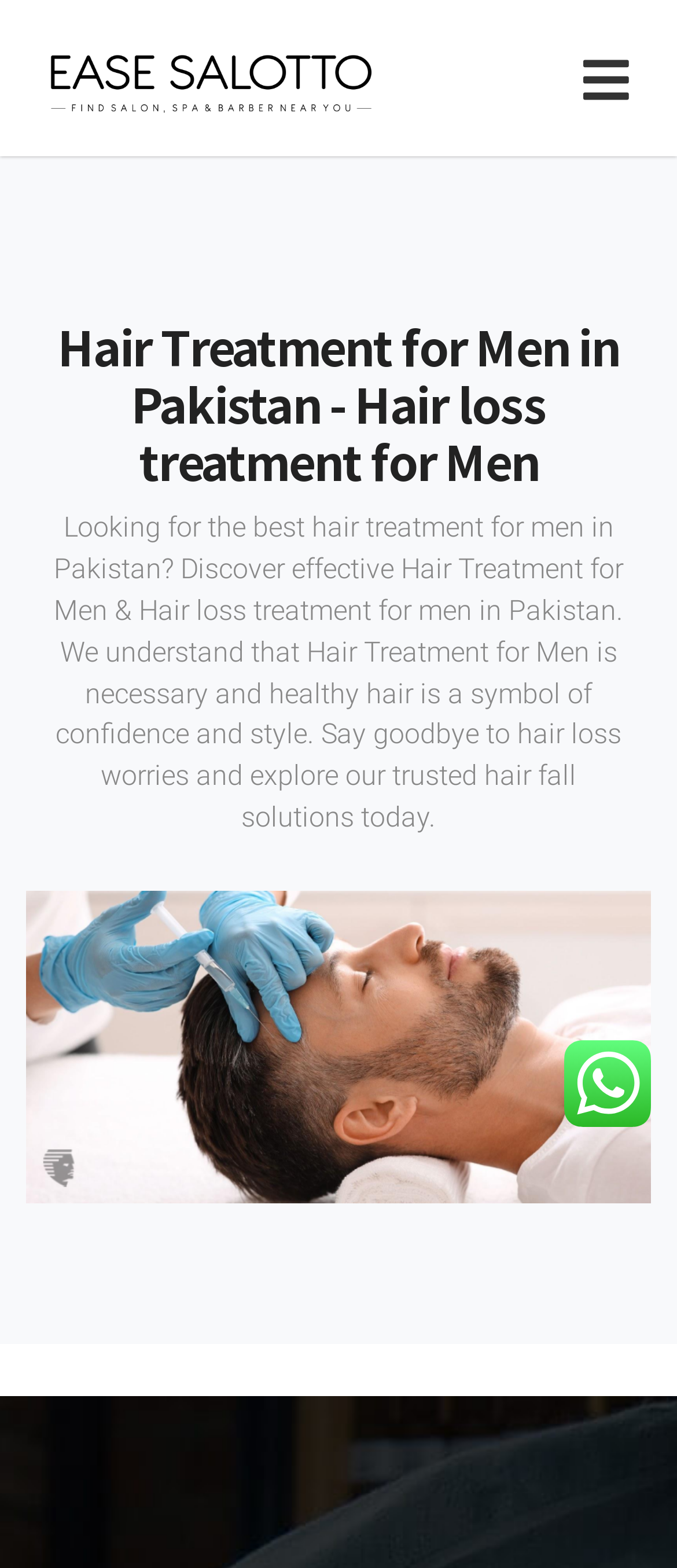Offer a comprehensive description of the webpage’s content and structure.

The webpage is about hair treatment for men in Pakistan, specifically focusing on hair loss treatment. At the top left corner, there is a link and an image with the text "EaseSalotto", which appears to be the website's logo. 

On the top right corner, there is a button labeled "Toggle navigation" that controls the navigation bar. 

Below the logo, there is a heading that reads "Hair Treatment for Men in Pakistan - Hair loss treatment for Men". 

Under the heading, there is a paragraph of text that explains the importance of hair treatment for men, stating that it is necessary for confidence and style, and invites readers to explore their trusted hair fall solutions. 

To the right of the paragraph, there is an external image that takes up a significant portion of the page. 

At the bottom right corner, there is another image, although it does not have a descriptive text.